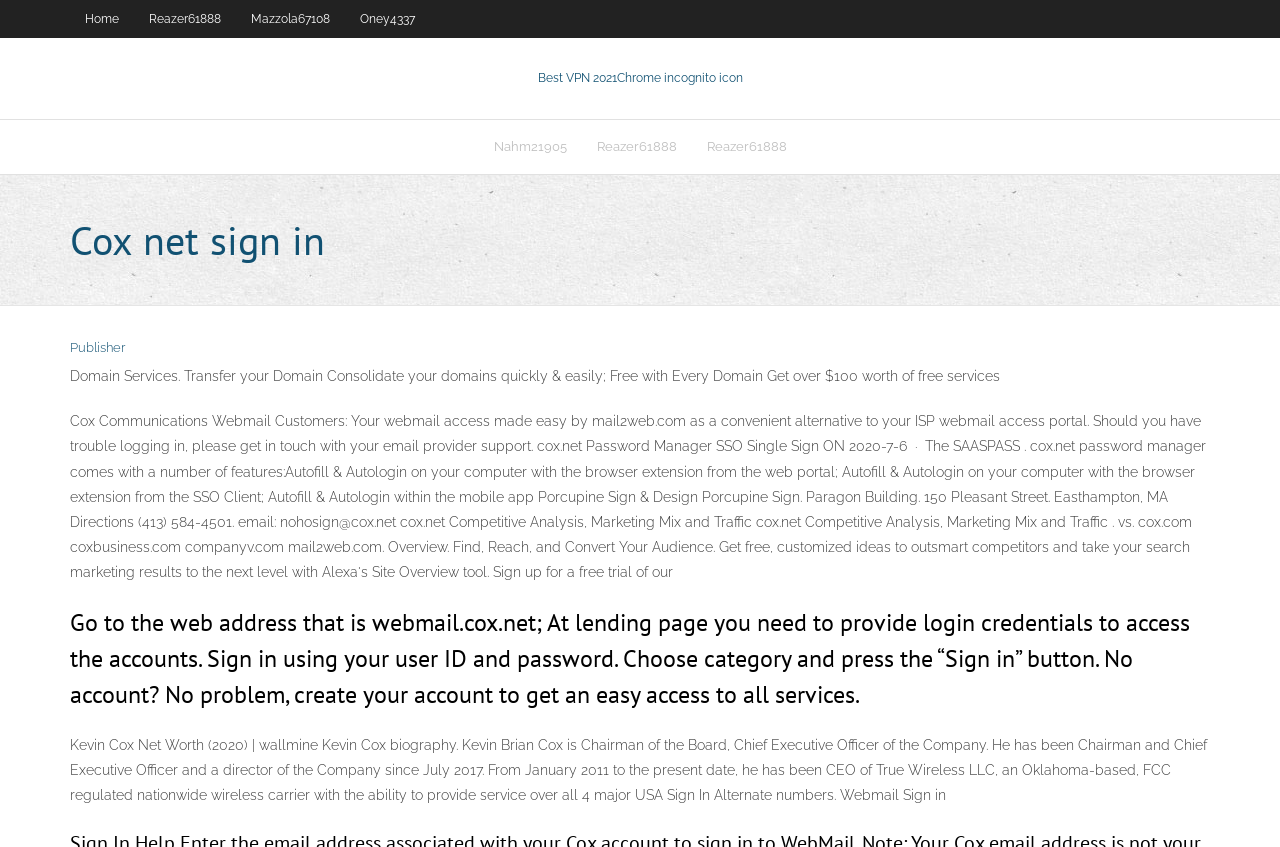What is the text above the 'Sign in' instruction?
From the image, respond with a single word or phrase.

Domain Services